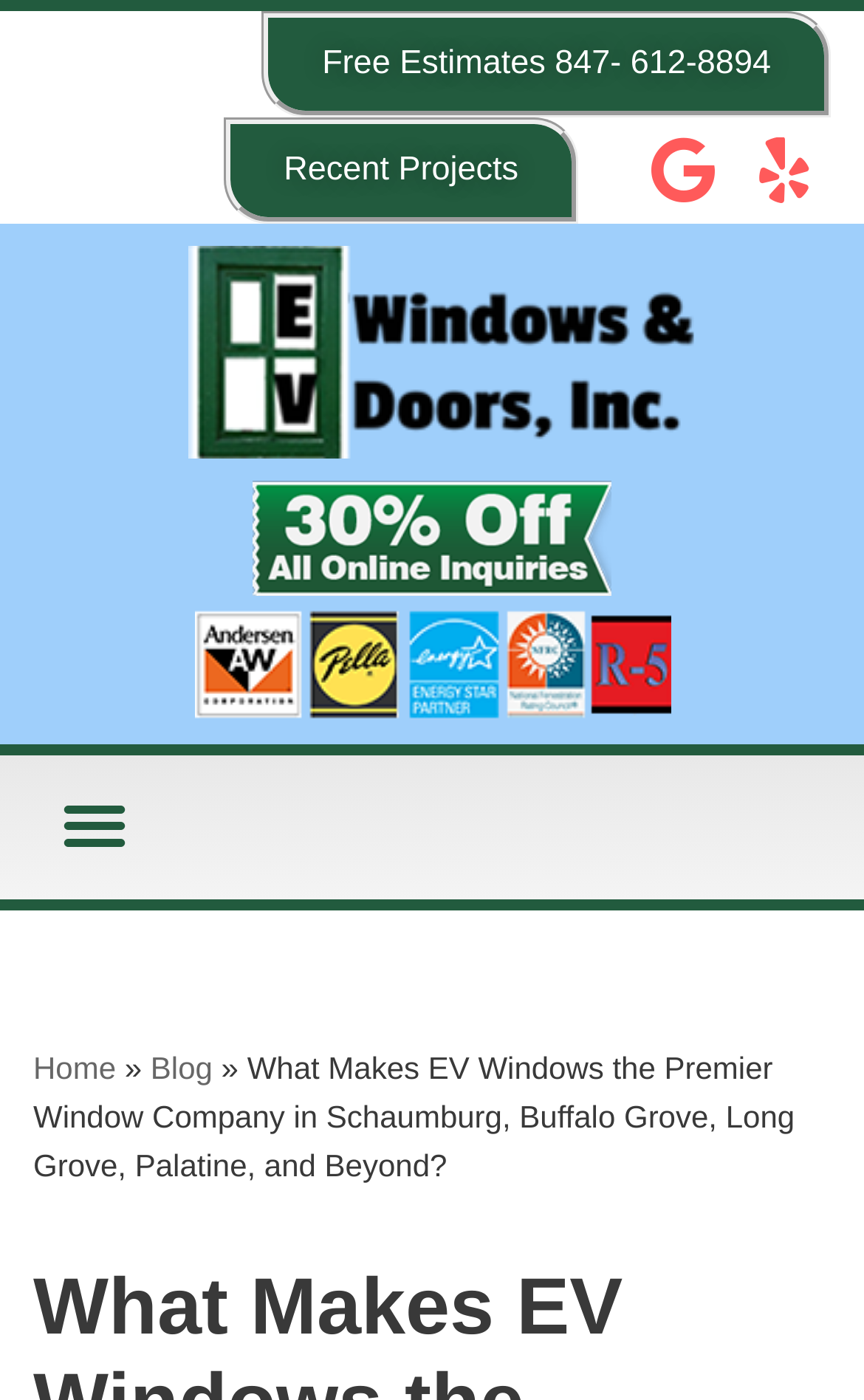What is the phone number for free estimates?
Use the information from the screenshot to give a comprehensive response to the question.

I found the phone number by looking at the link with the text 'Free Estimates' and extracting the phone number from it.